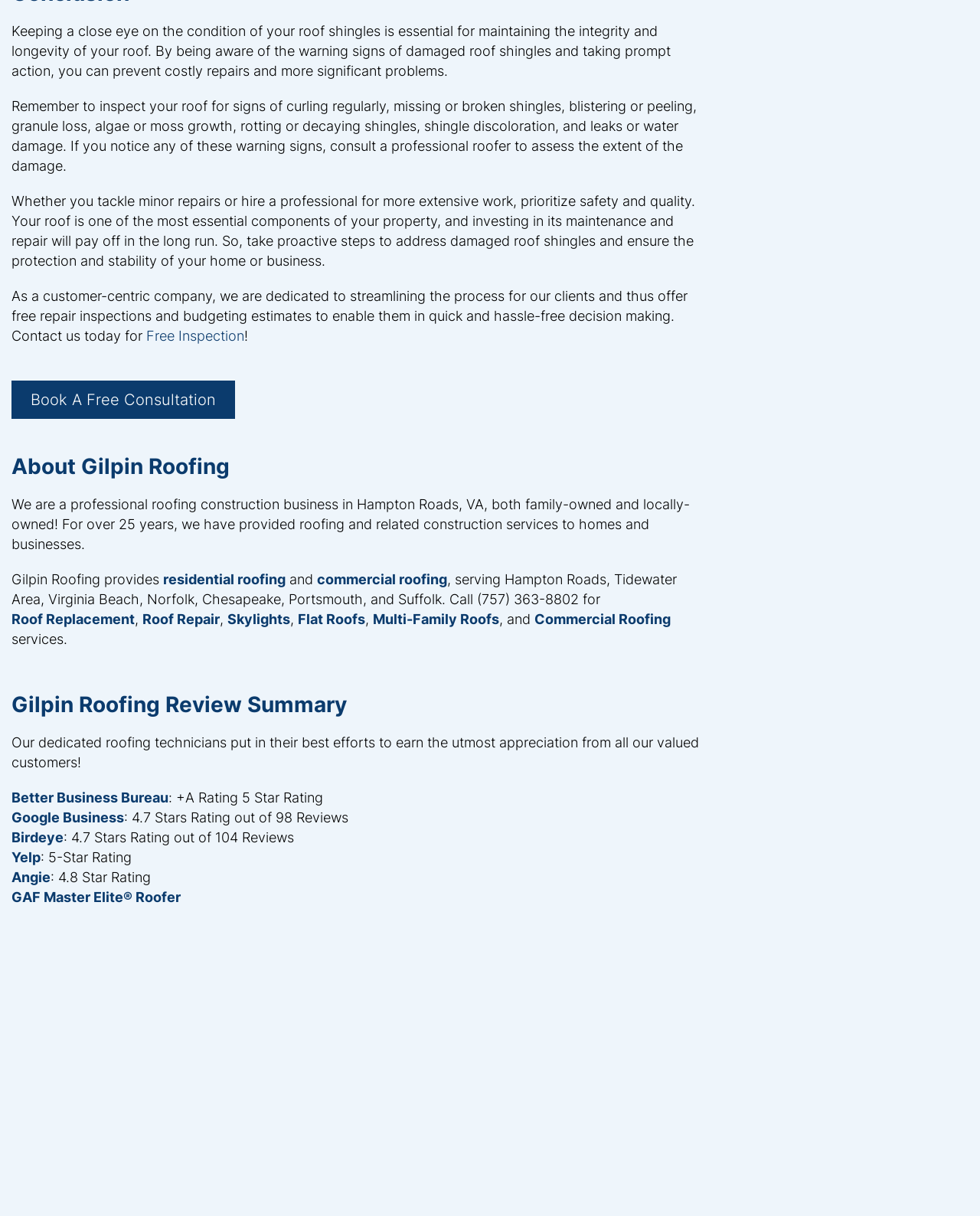Indicate the bounding box coordinates of the element that needs to be clicked to satisfy the following instruction: "Book a free consultation". The coordinates should be four float numbers between 0 and 1, i.e., [left, top, right, bottom].

[0.012, 0.313, 0.24, 0.344]